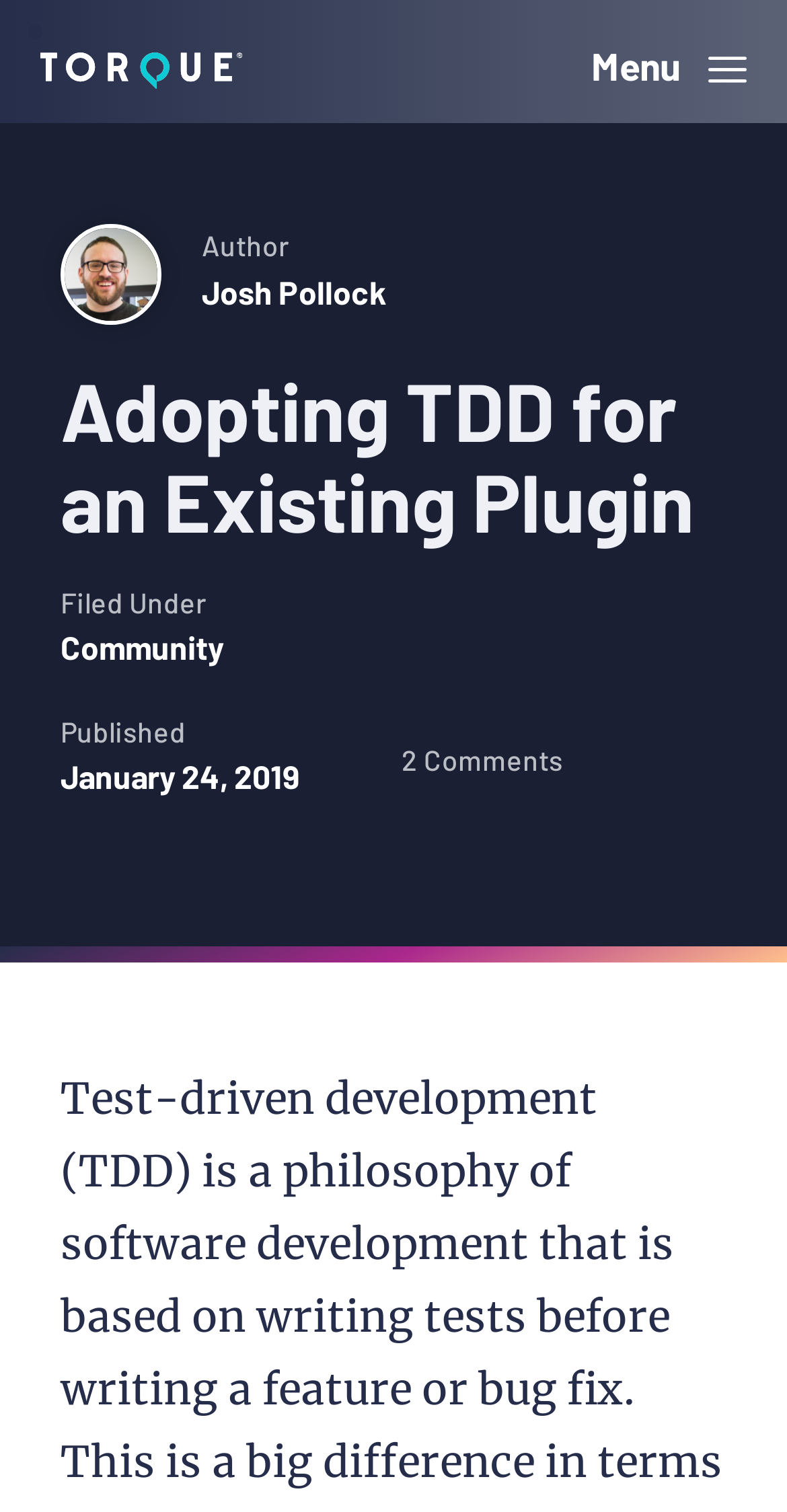When was this article published?
Look at the image and respond with a single word or a short phrase.

January 24, 2019